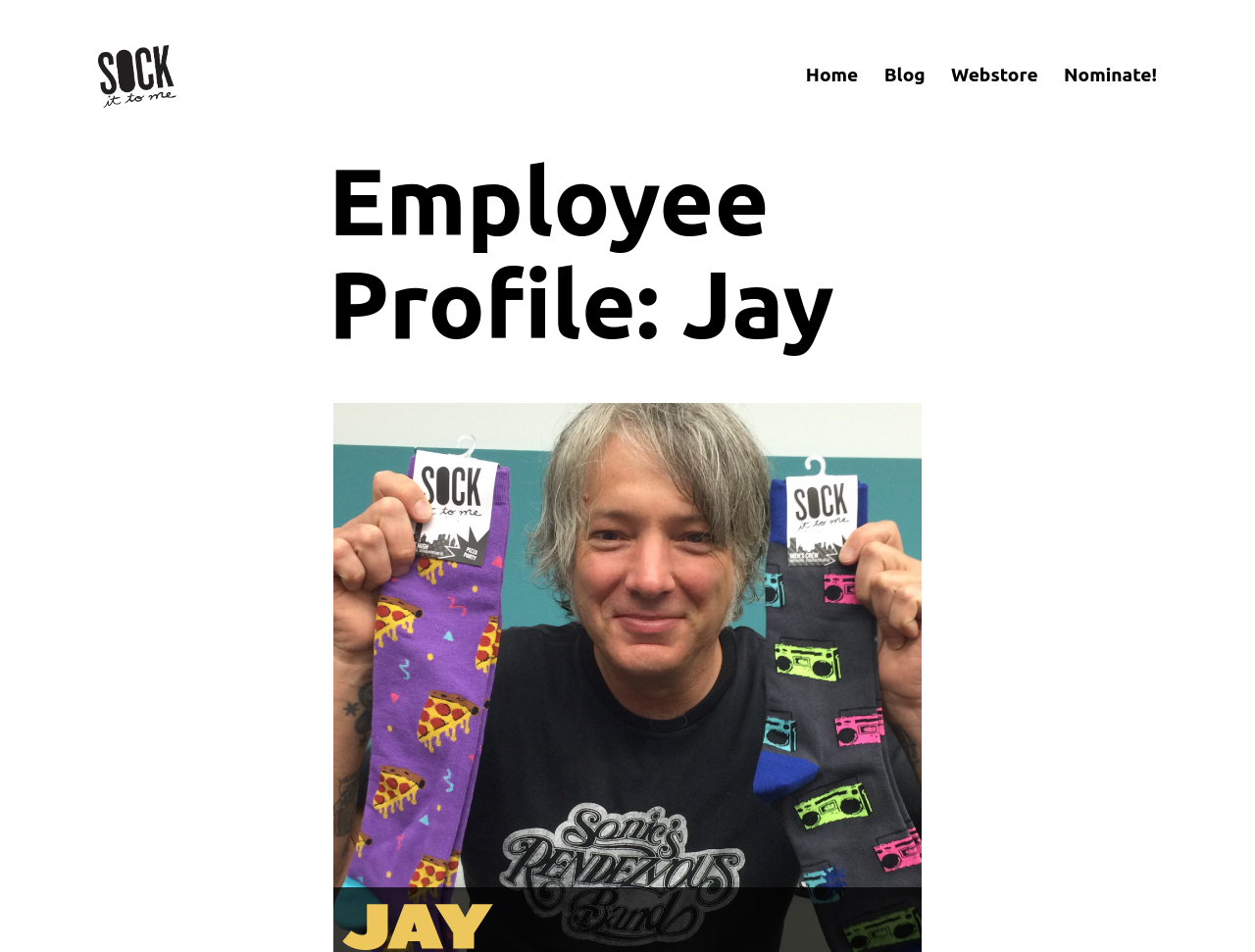How long has the employee been working at the company?
Please provide a comprehensive answer to the question based on the webpage screenshot.

The answer can be inferred from the content of the webpage, which appears to be an employee profile page. The duration of the employee's work at the company is likely to be mentioned in the content, and in this case, it is 'Since August 15'.